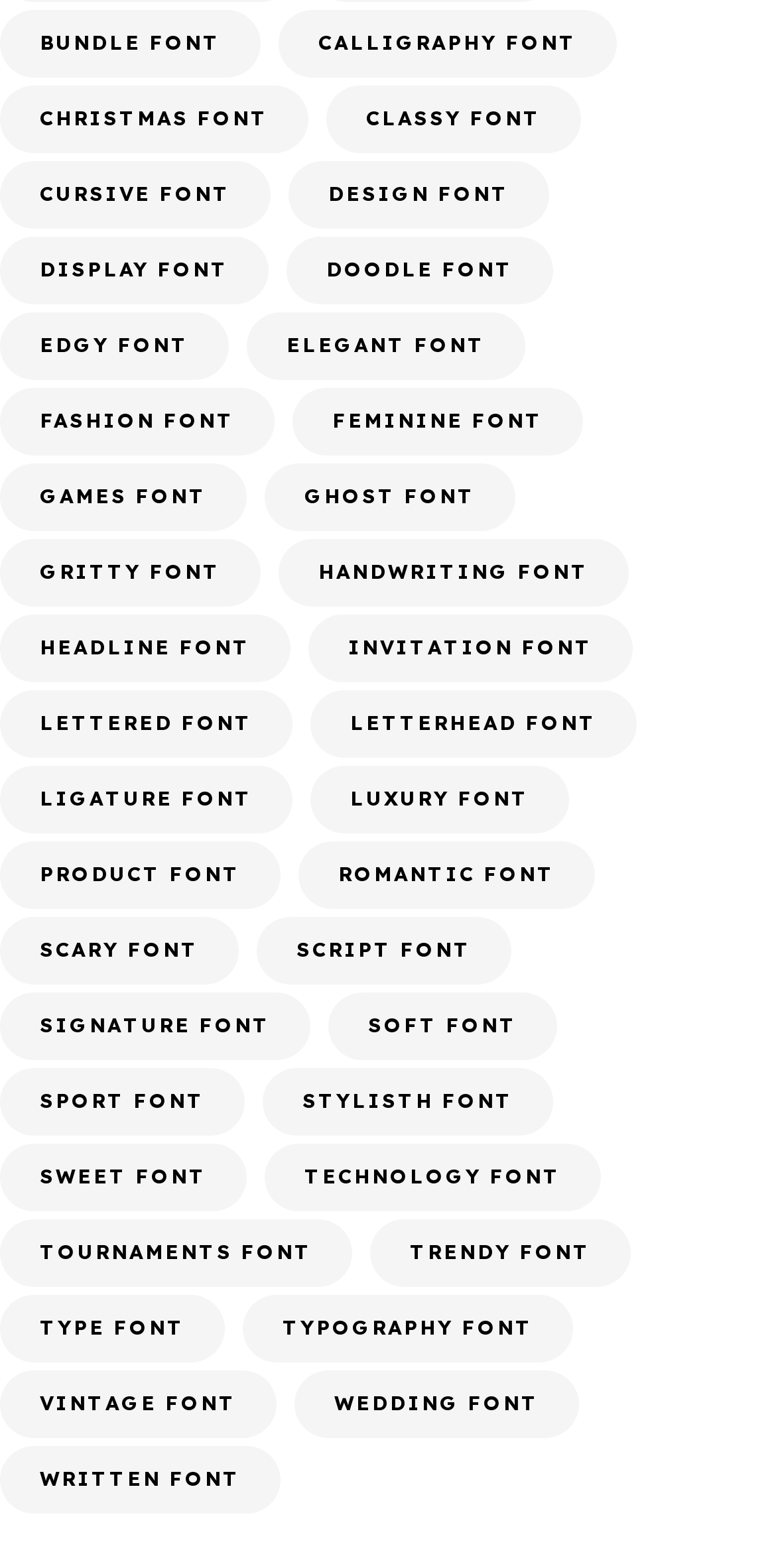Please locate the bounding box coordinates of the element that should be clicked to complete the given instruction: "go to about page".

None